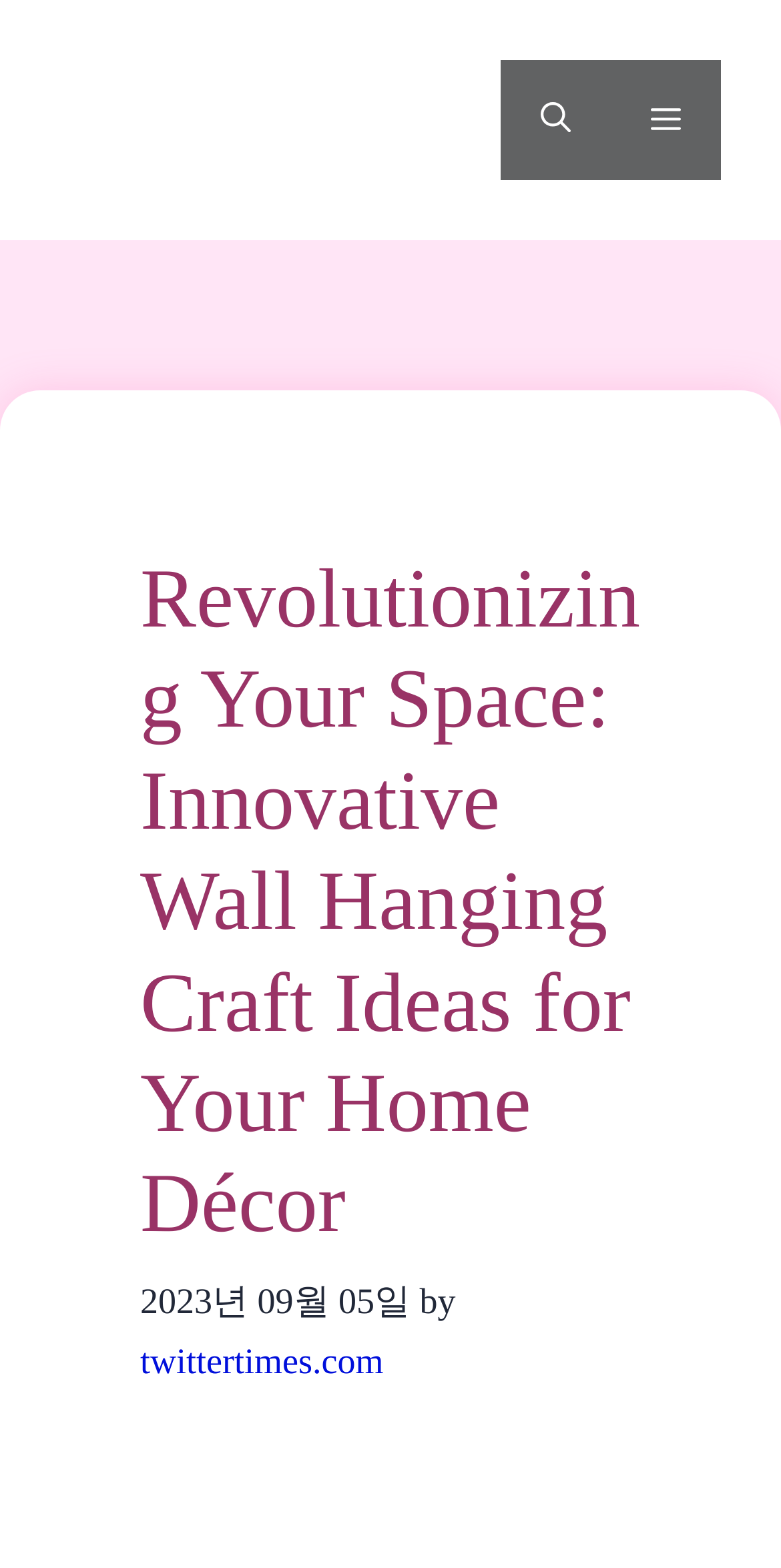What is the author's website?
From the details in the image, answer the question comprehensively.

I discovered the author's website by looking at the link element next to the 'by' text, which points to 'twittertimes.com'.